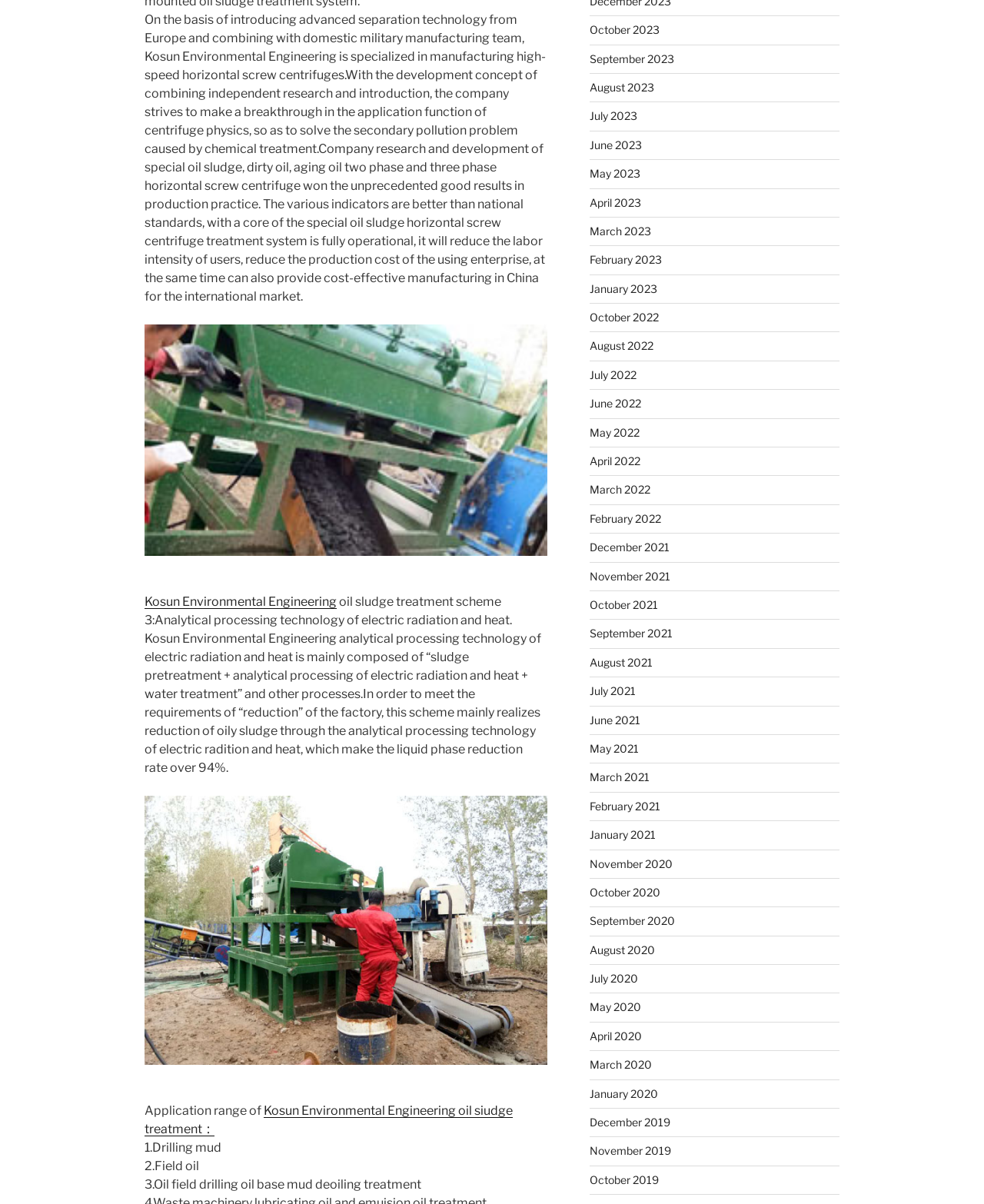Provide a brief response using a word or short phrase to this question:
What is the topic of the webpage's main content?

Oil sludge treatment